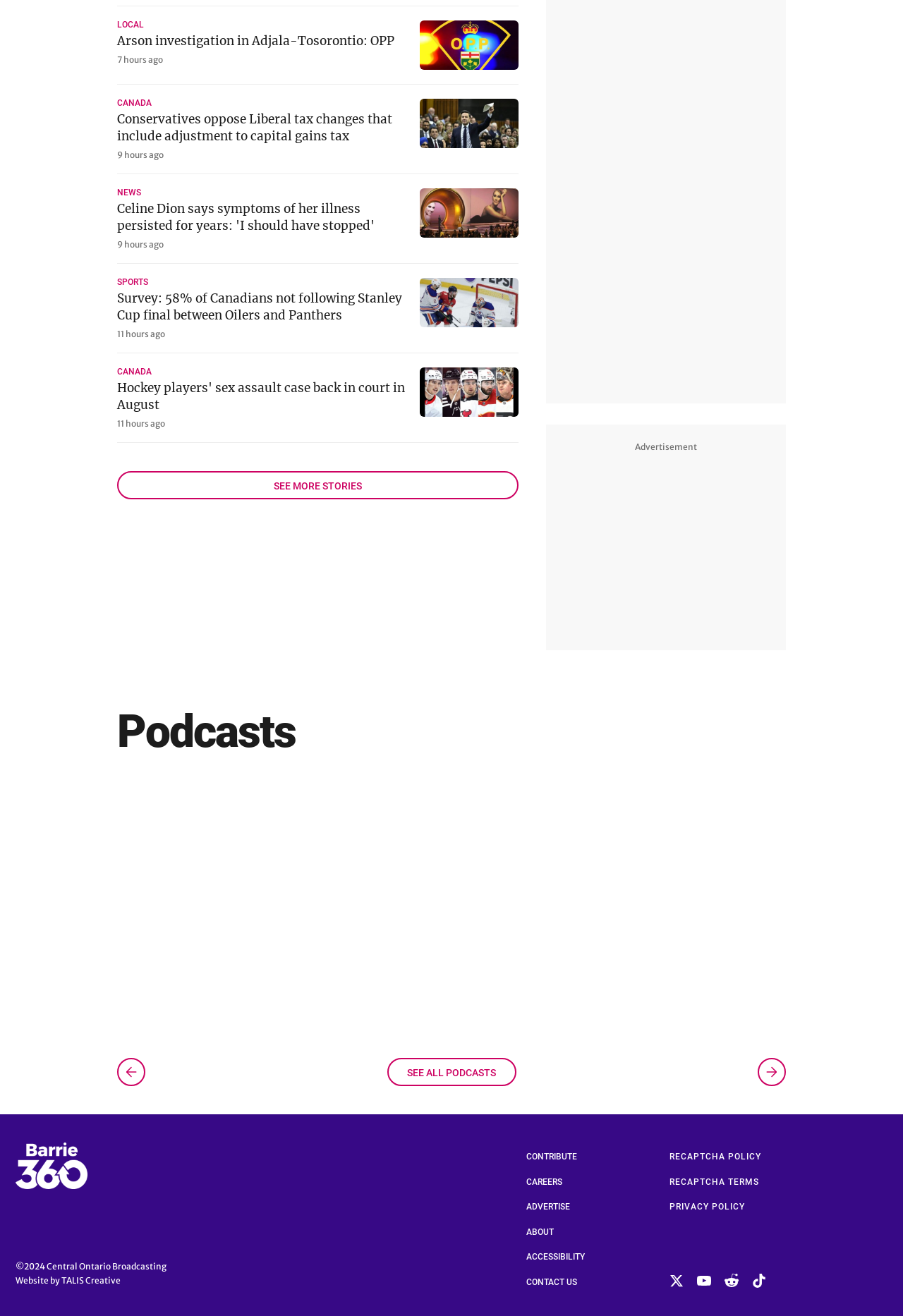How many social media links are present at the bottom of the webpage?
Relying on the image, give a concise answer in one word or a brief phrase.

4